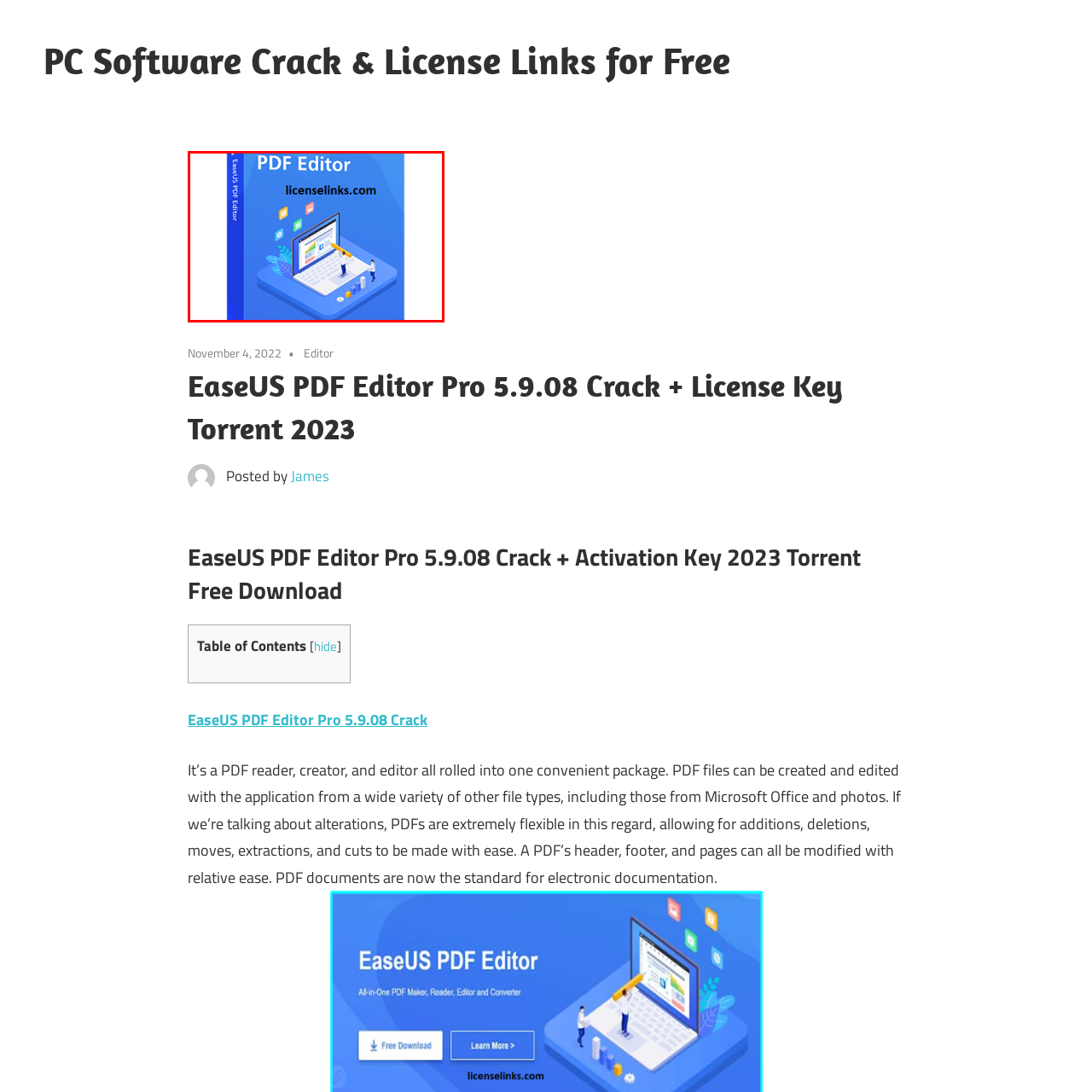Focus on the area marked by the red boundary, How many users are interacting with the application? Answer concisely with a single word or phrase.

Two